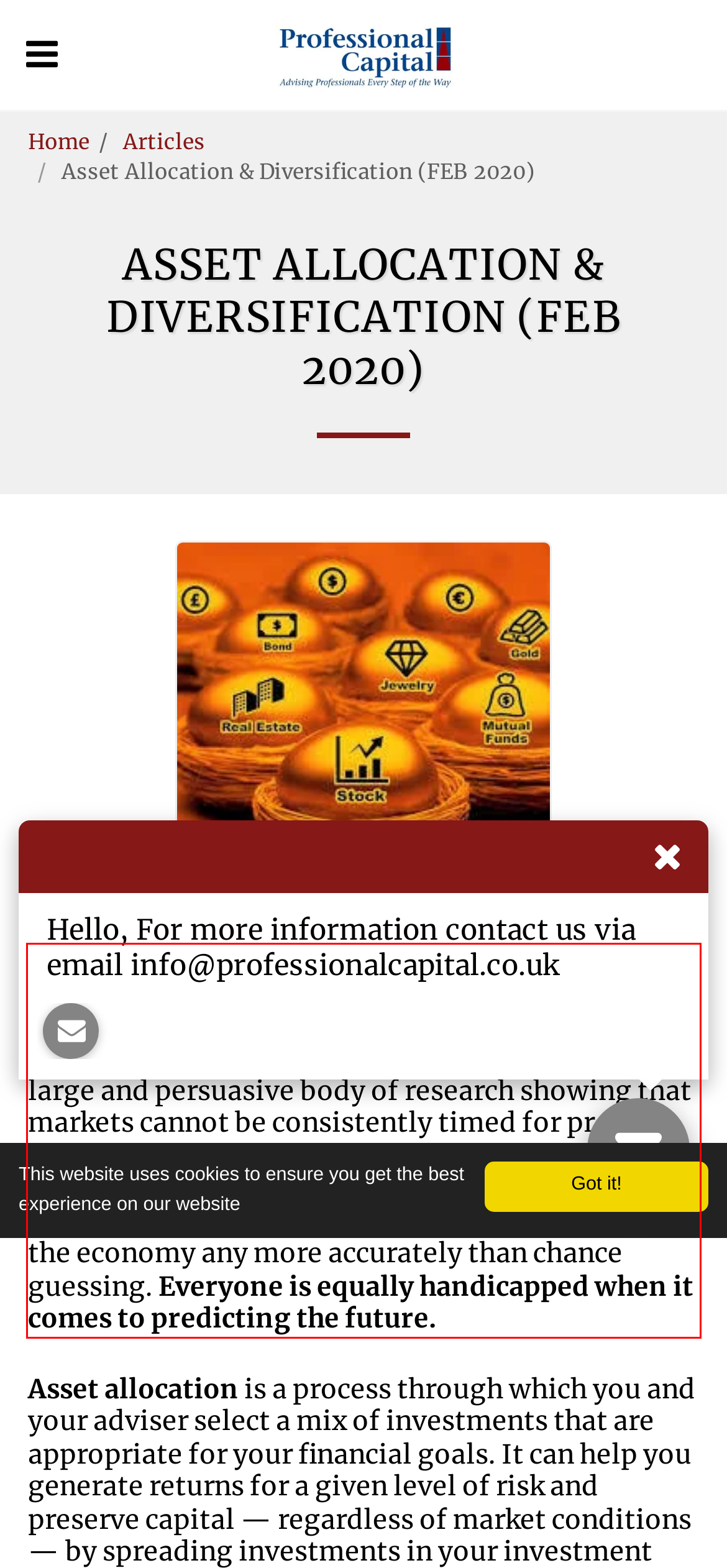Please use OCR to extract the text content from the red bounding box in the provided webpage screenshot.

We cannot know the future with certainty and this is particularly true when it comes to financial market returns, the economy, interest rates and other matters of concern to investors. We have a large and persuasive body of research showing that markets cannot be consistently timed for profit, that picking stocks, funds, or individual securities successfully is not a day-to-day pattern, and that eminent economists cannot predict future moves in the economy any more accurately than chance guessing. Everyone is equally handicapped when it comes to predicting the future.